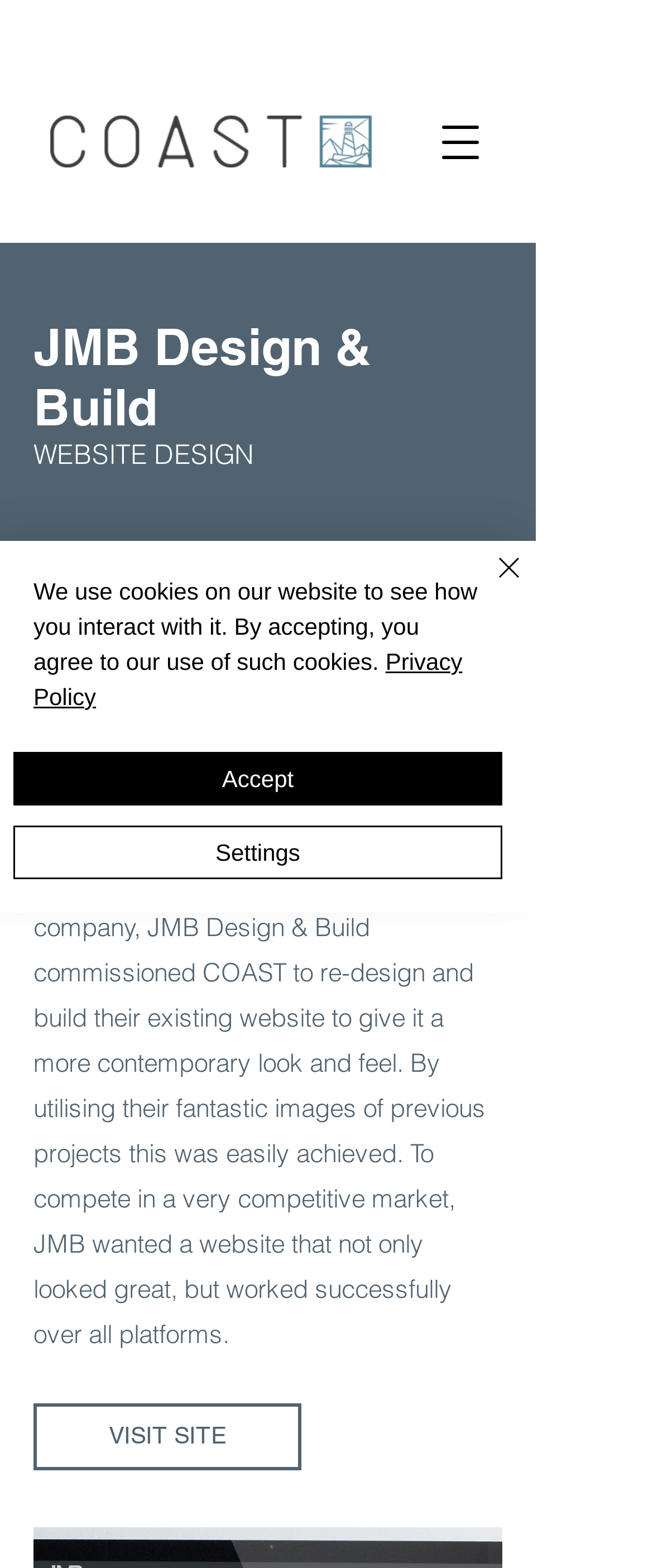Describe the entire webpage, focusing on both content and design.

The webpage is about JMB Design & Build, a construction company, and its website redesign project by Coast Design Company. At the top right corner, there is a button to open the navigation menu. On the top left, the Coast Design Company logo is displayed as an image, which is also a link. Below the logo, there are two headings: "JMB Design & Build" and "WEBSITE DESIGN". 

A link "Back to Portfolio:" is placed below the headings. The client and project information are displayed in a section, with labels "CLIENT:" and "PROJECT:" followed by the corresponding text "JMB Design & Build" and "Website Design & Build". 

A paragraph of text describes the project, mentioning that JMB Design & Build wanted a website with a contemporary look and feel, and that Coast Design Company achieved this by utilizing the client's images of previous projects. The text also mentions the importance of the website working successfully across all platforms.

At the bottom of the page, there is a link "VISIT SITE". A cookie alert is displayed in the middle of the page, with a message about the website's use of cookies and a link to the "Privacy Policy". The alert also has buttons to "Accept", "Settings", and "Close", with the "Close" button featuring an image of a close icon.